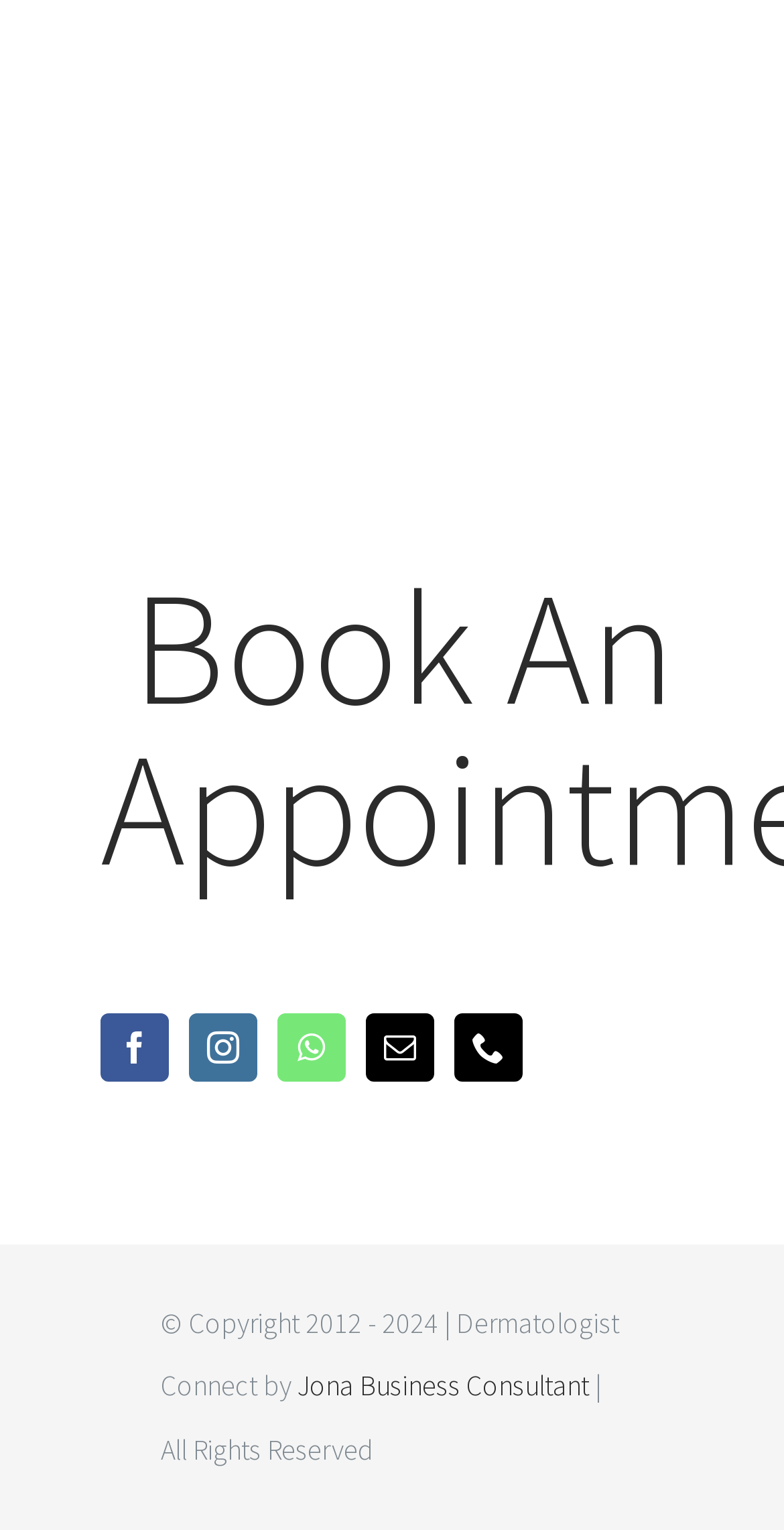Find the bounding box coordinates of the UI element according to this description: "Jona Business Consultant".

[0.379, 0.894, 0.751, 0.918]